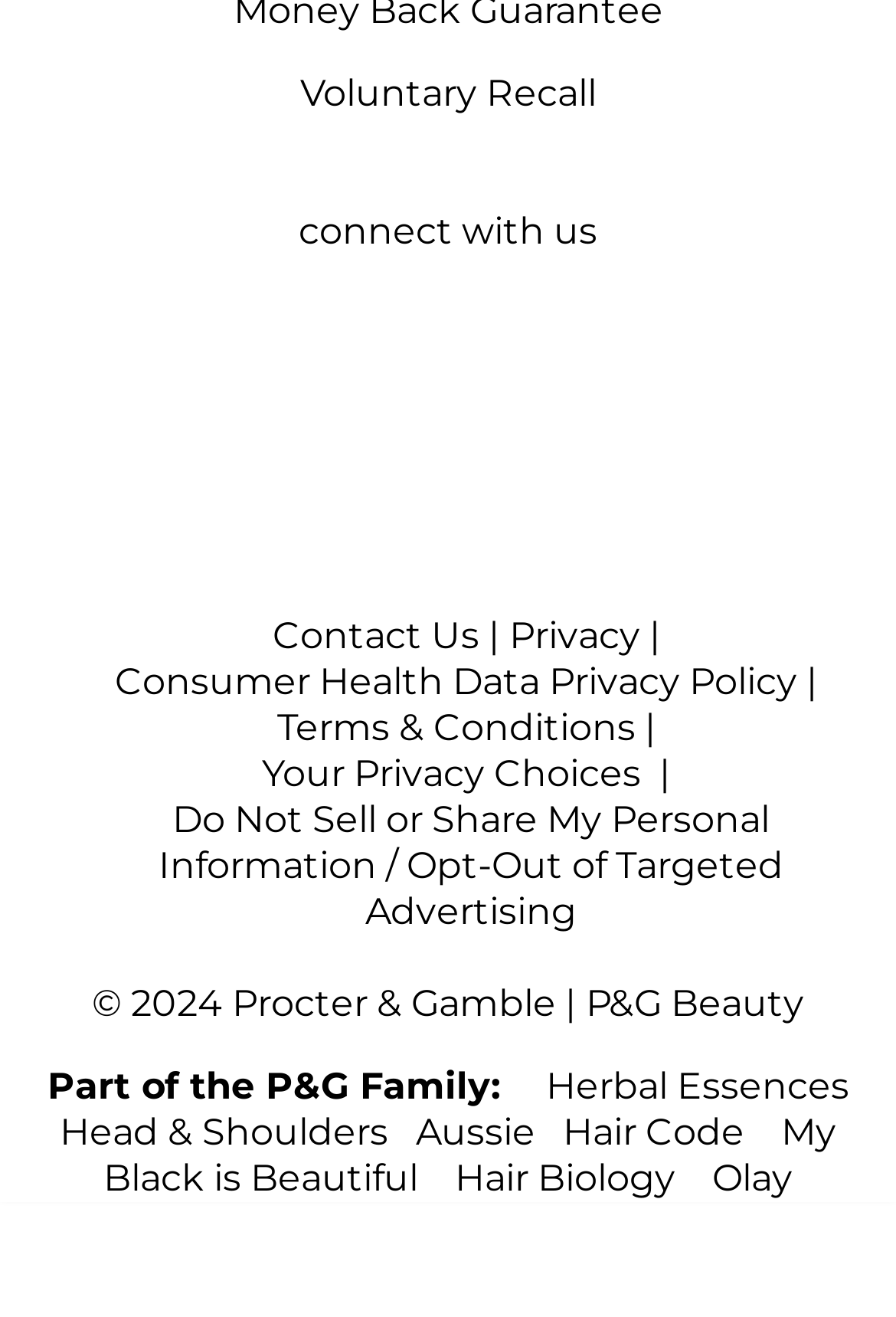What is the brand that is part of the P&G Family?
Using the image as a reference, give an elaborate response to the question.

I found a link element with the text 'Herbal Essences' and a bounding box coordinate of [0.609, 0.808, 0.947, 0.841]. This suggests that Herbal Essences is a brand that is part of the P&G Family.